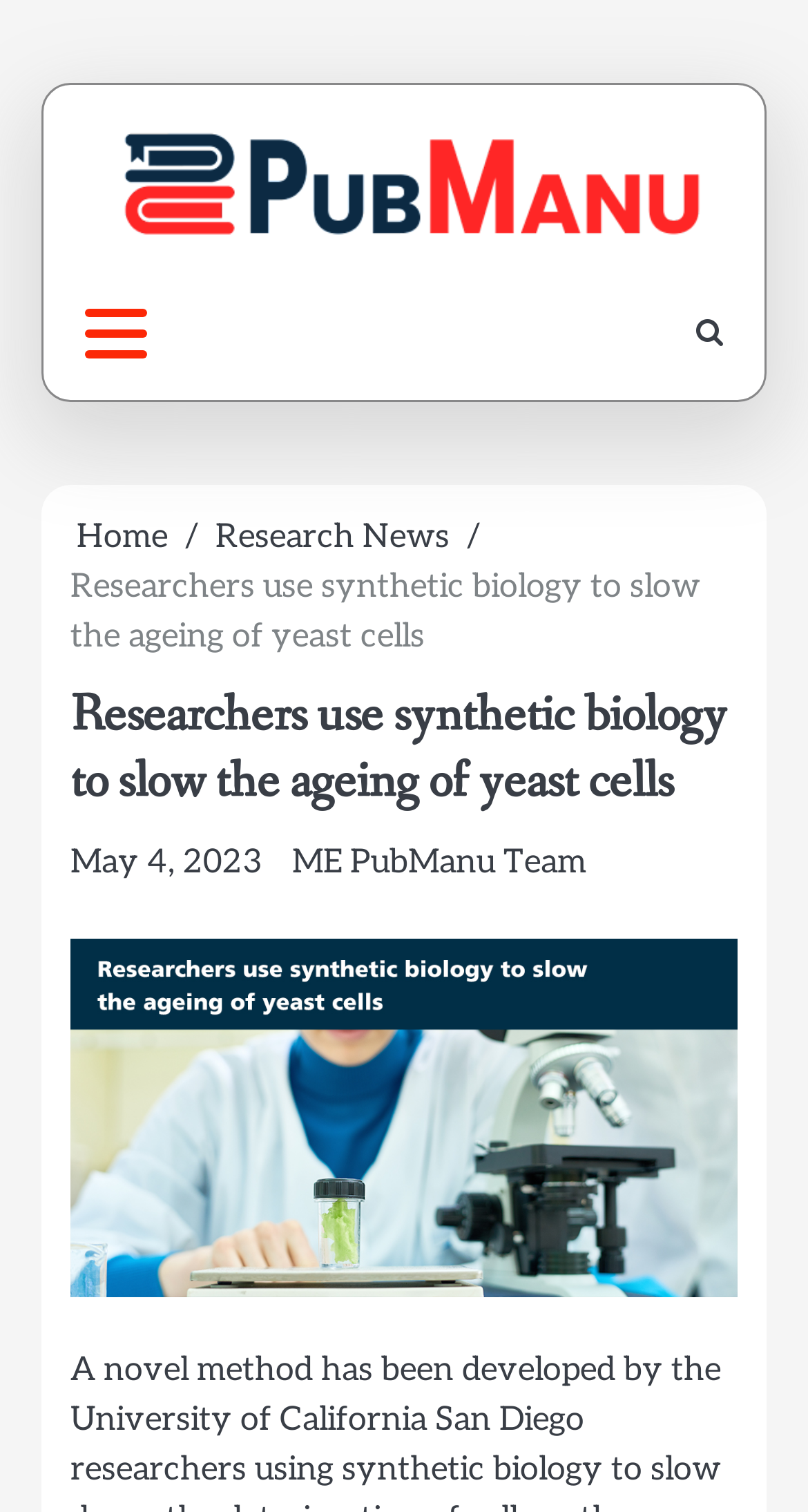Explain the webpage in detail.

The webpage is about a research news article, specifically discussing a novel method developed by the University of California San Diego researchers to slow down the deterioration of cells using synthetic biology. 

At the top of the page, there is a link on the left side and a button next to it. On the right side, there is another link. Below these elements, there is a navigation section with breadcrumbs, consisting of three links: "Home", "Research News", and the title of the article "Researchers use synthetic biology to slow the ageing of yeast cells". 

Underneath the navigation section, there is a header with the same title as the article. Below the header, there are three links: the date "May 4, 2023", the author "ME PubManu Team", and another link at the bottom of the page.